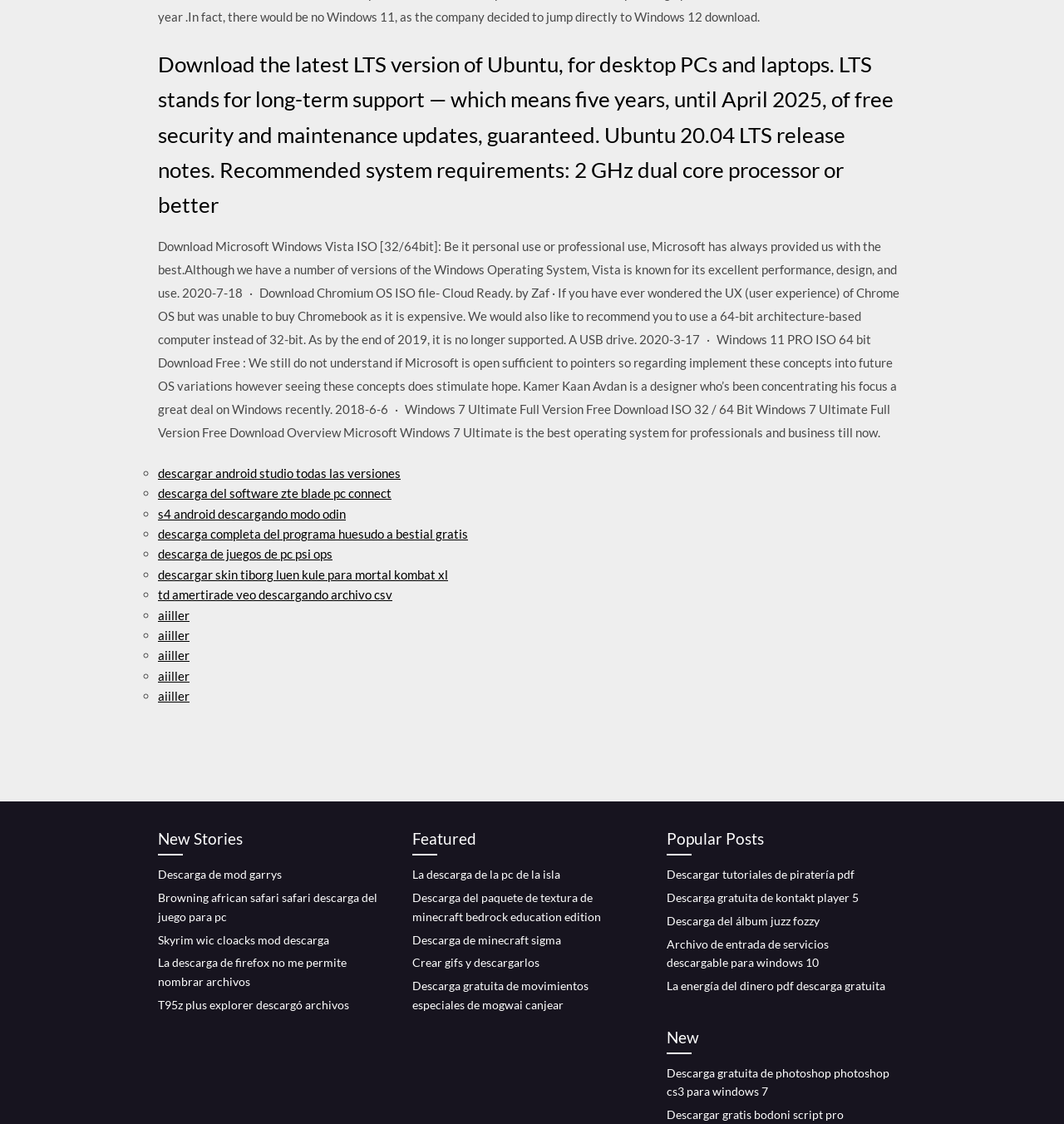Identify the bounding box coordinates of the section that should be clicked to achieve the task described: "Read about Windows 11 PRO ISO 64 bit".

[0.148, 0.213, 0.845, 0.392]